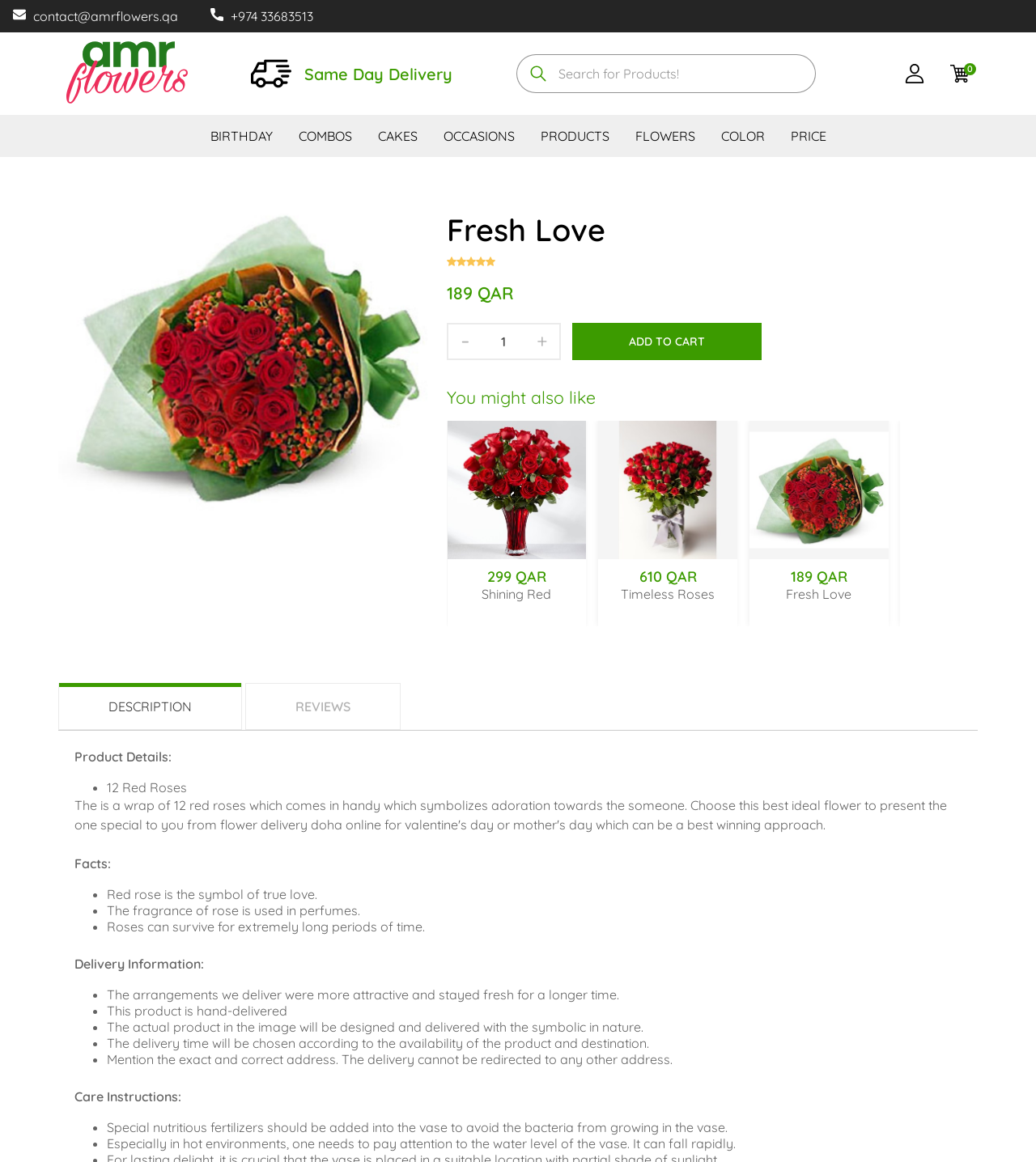Determine the bounding box coordinates of the region that needs to be clicked to achieve the task: "Contact us".

[0.032, 0.007, 0.172, 0.021]